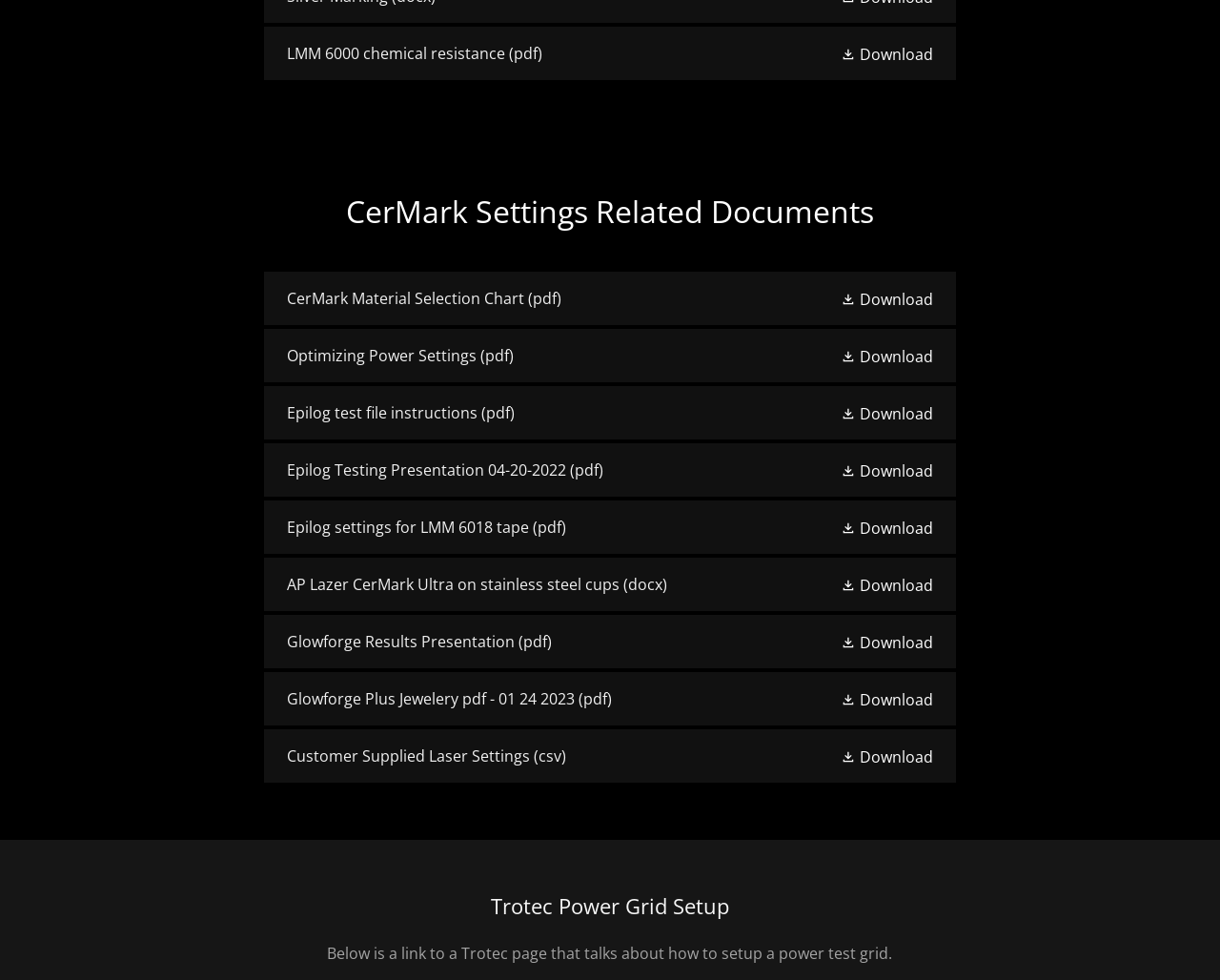Predict the bounding box of the UI element that fits this description: "Epilog test file instructions (pdf)Download".

[0.217, 0.394, 0.783, 0.448]